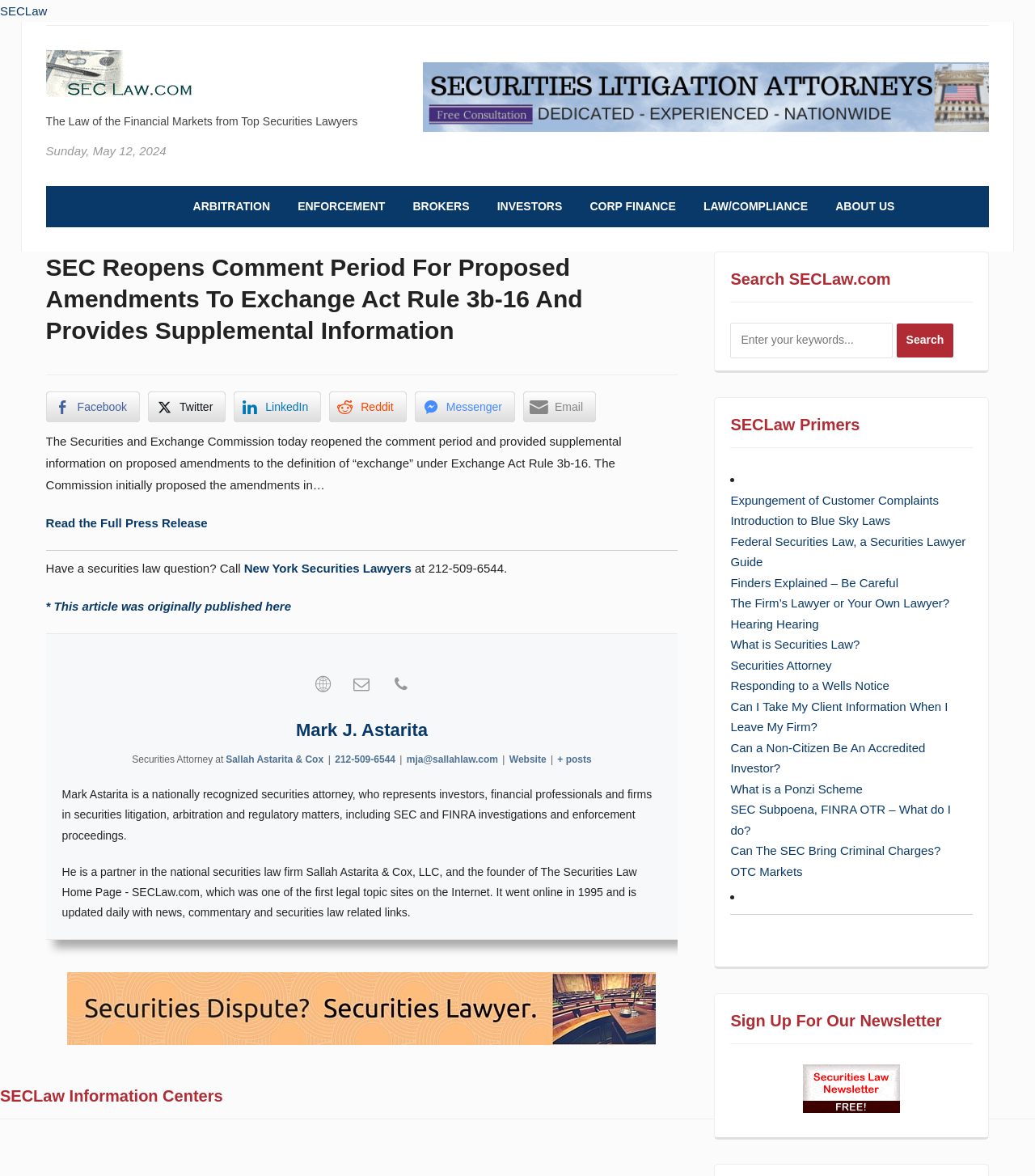Please determine and provide the text content of the webpage's heading.

SEC Reopens Comment Period For Proposed Amendments To Exchange Act Rule 3b-16 And Provides Supplemental Information